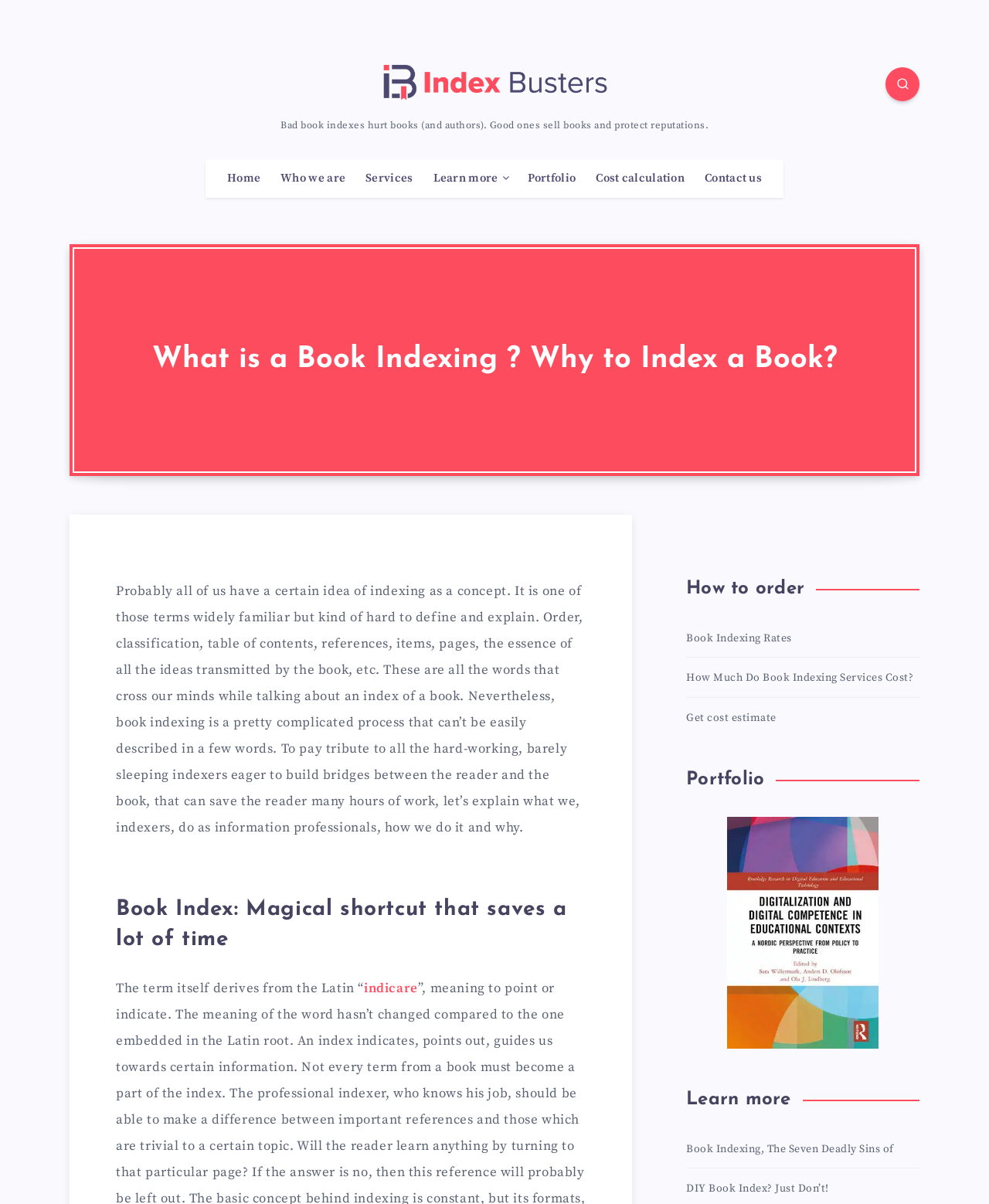Give a succinct answer to this question in a single word or phrase: 
What is the purpose of a book index?

To save readers time